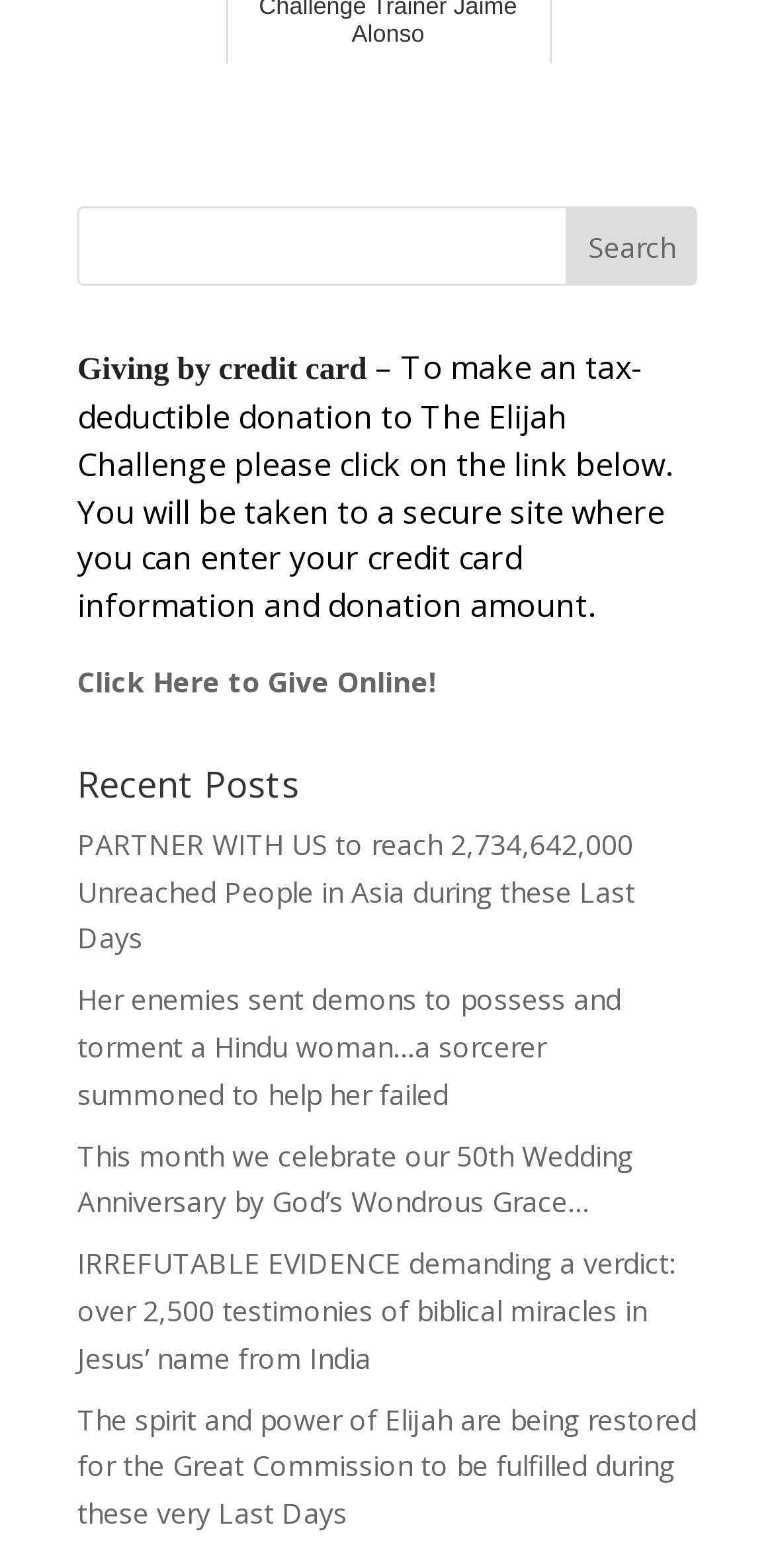Specify the bounding box coordinates of the element's region that should be clicked to achieve the following instruction: "Read recent post about 50th Wedding Anniversary". The bounding box coordinates consist of four float numbers between 0 and 1, in the format [left, top, right, bottom].

[0.1, 0.724, 0.818, 0.779]